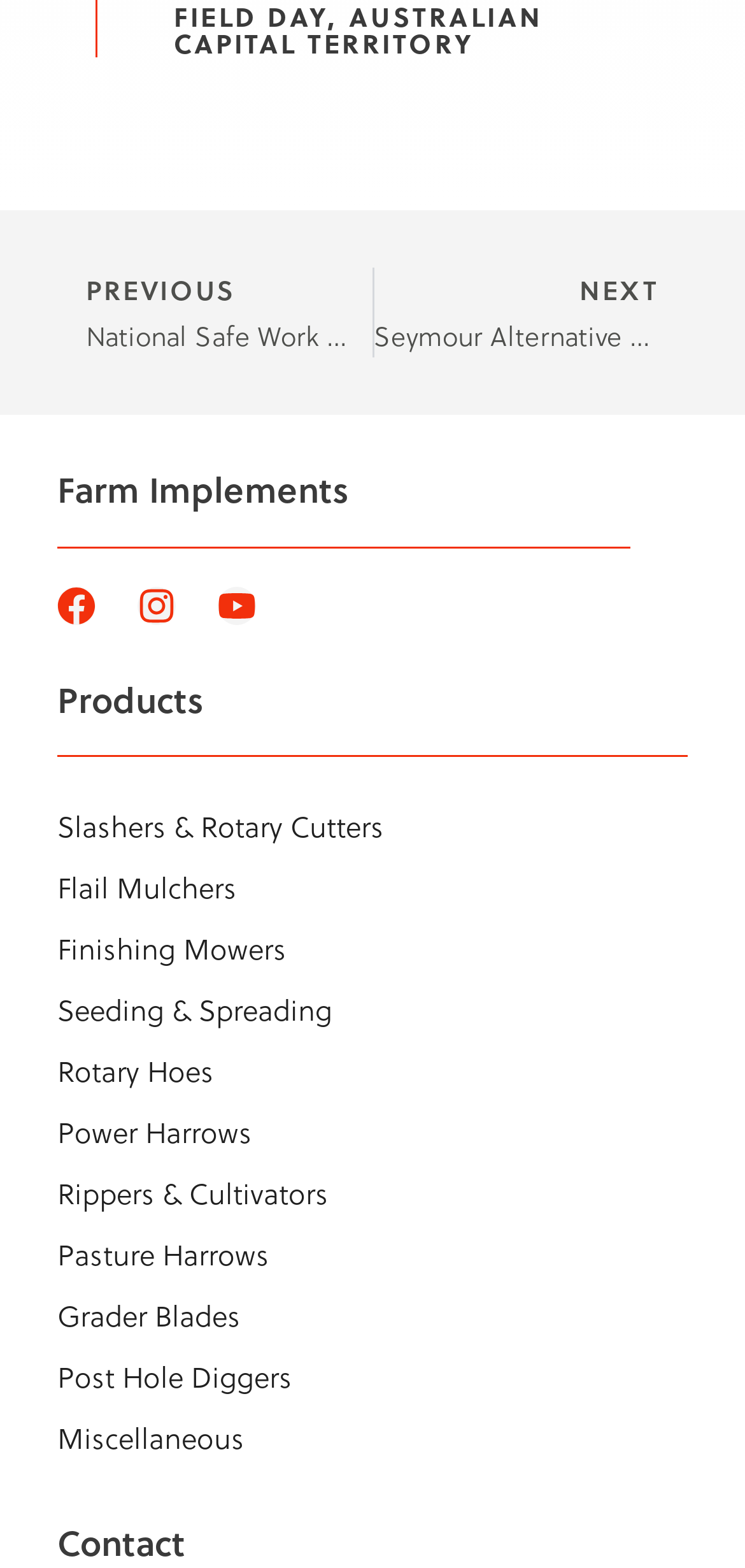Please identify the bounding box coordinates of the area that needs to be clicked to fulfill the following instruction: "go to previous page."

[0.077, 0.17, 0.499, 0.228]